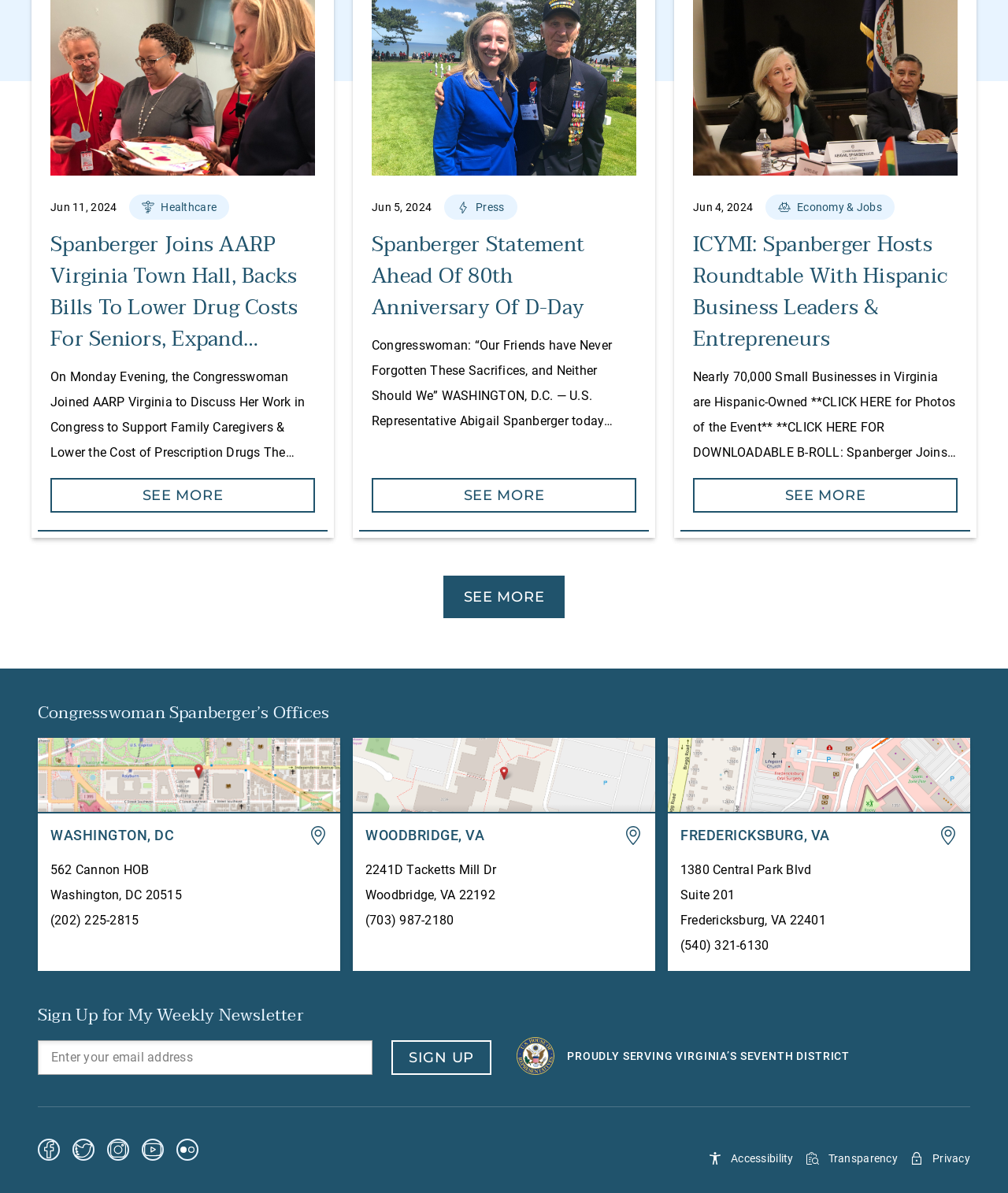Give a short answer to this question using one word or a phrase:
What is the topic of the roundtable discussion hosted by Congresswoman Spanberger?

Hispanic Business Leaders